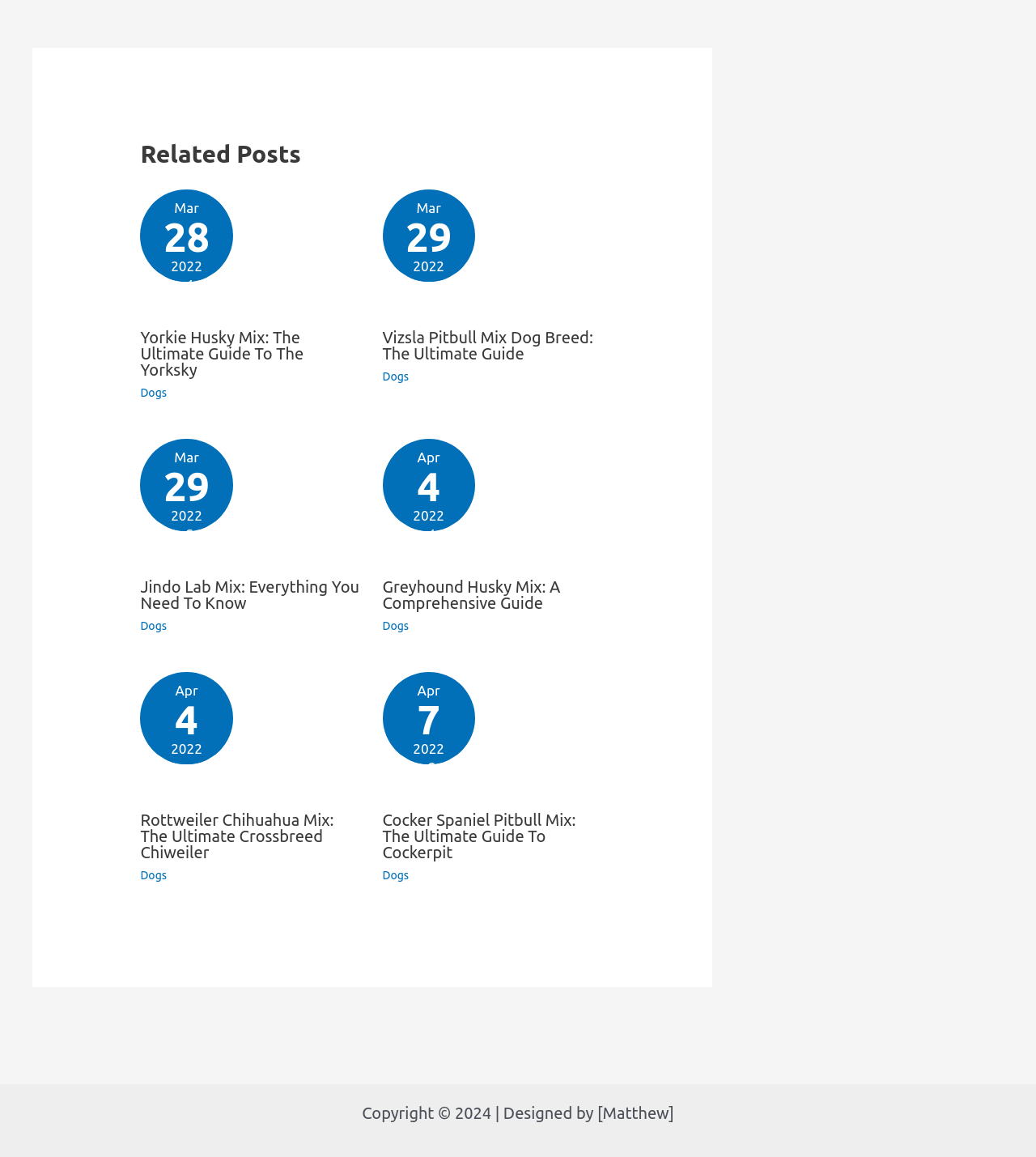Please find the bounding box coordinates of the clickable region needed to complete the following instruction: "Learn about Vizsla Pitbull Mix". The bounding box coordinates must consist of four float numbers between 0 and 1, i.e., [left, top, right, bottom].

[0.369, 0.285, 0.583, 0.313]